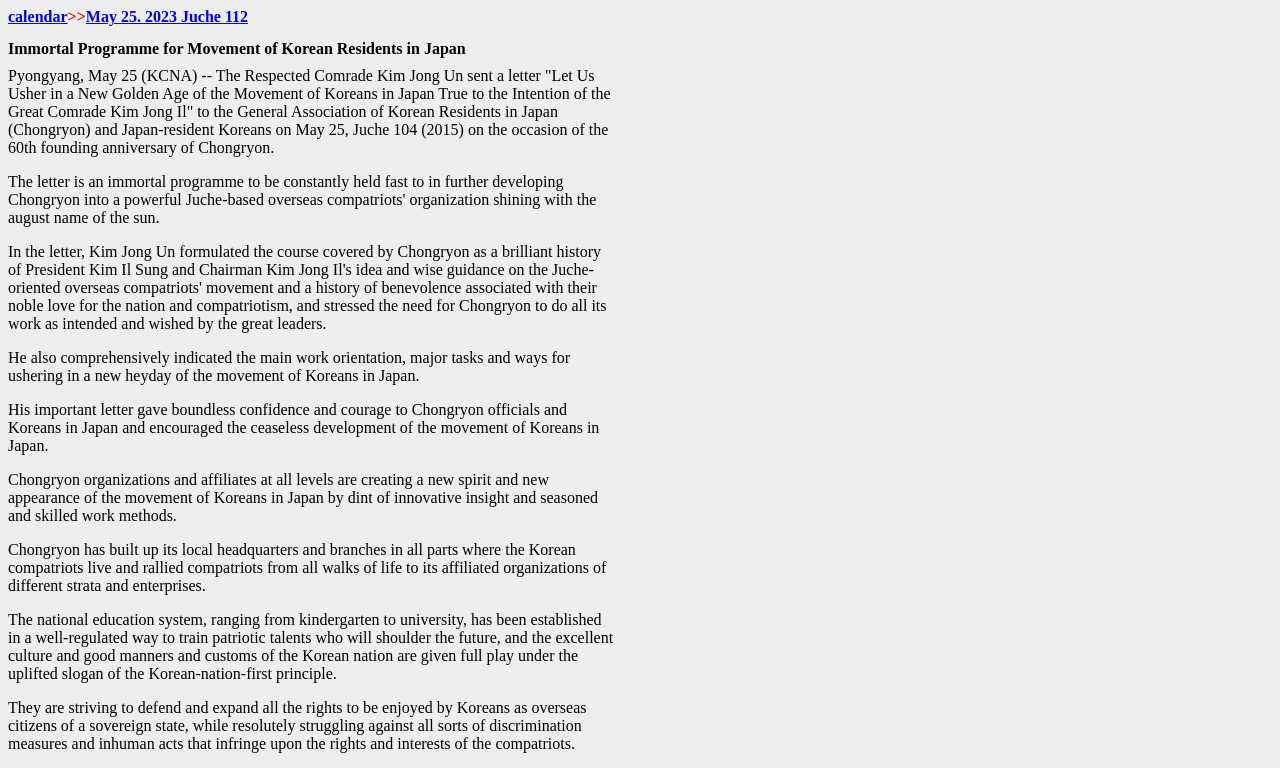Refer to the image and provide an in-depth answer to the question:
What is the purpose of Chongryon?

According to the text, Chongryon has built up its local headquarters and branches in all parts where the Korean compatriots live and rallied compatriots from all walks of life to its affiliated organizations of different strata and enterprises, indicating that the purpose of Chongryon is to rally and organize Koreans living in Japan.